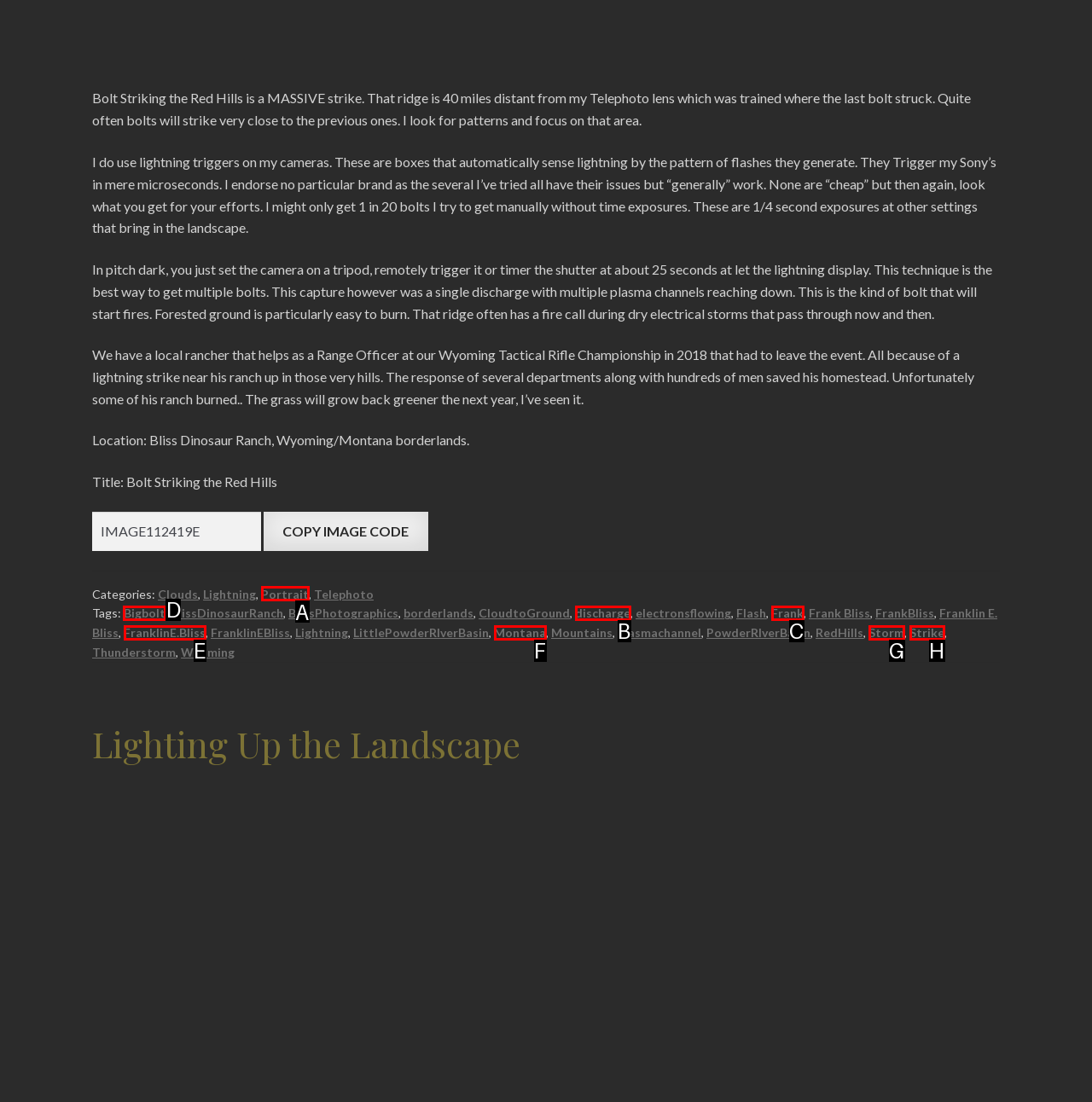Choose the HTML element you need to click to achieve the following task: view the tag Bigbolt
Respond with the letter of the selected option from the given choices directly.

D